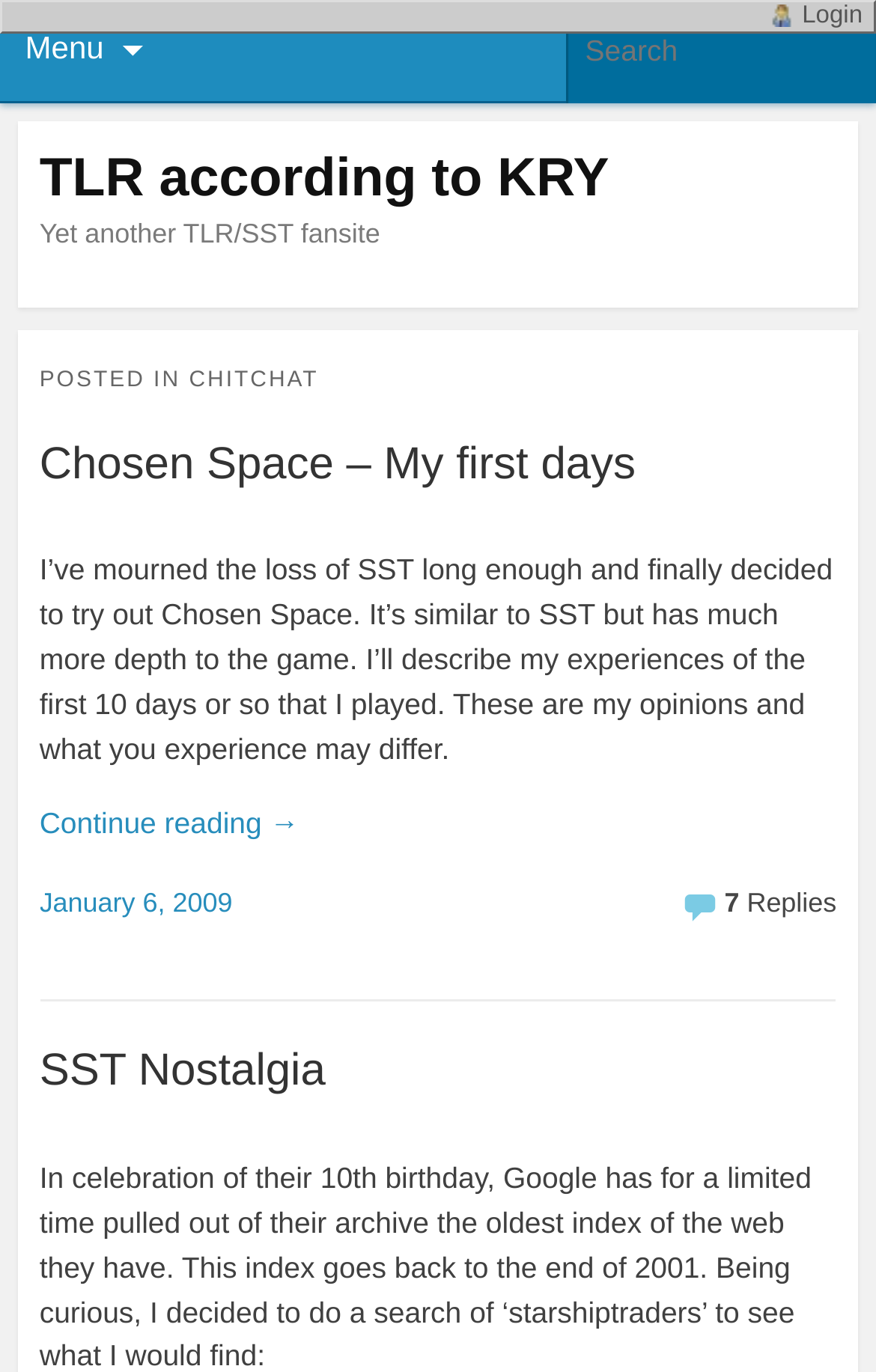Create a detailed summary of all the visual and textual information on the webpage.

The webpage is titled "ChitChat | TLR according to KRY" and appears to be a blog or fansite. At the top, there is a menu heading with an icon, followed by a search textbox. Below the menu, there is a heading that reads "TLR according to KRY" with a link to the same title. 

Underneath, there is another heading that says "Yet another TLR/SST fansite". This section is divided into two parts. The first part has a header that reads "POSTED IN CHITCHAT" and contains an article with a heading "Chosen Space – My first days". This article has a link to the same title and a brief summary of the author's experience playing Chosen Space, a game similar to SST. The article continues with a "Continue reading →" link.

Below the article, there is a footer section with a link to the date "January 6, 2009" and a time indicator. Next to it, there is a link with an icon and the text "7 Replies". 

Further down, there is another header section with a heading "SST Nostalgia" and a link to the same title. At the top right corner of the page, there is a "Login" link.